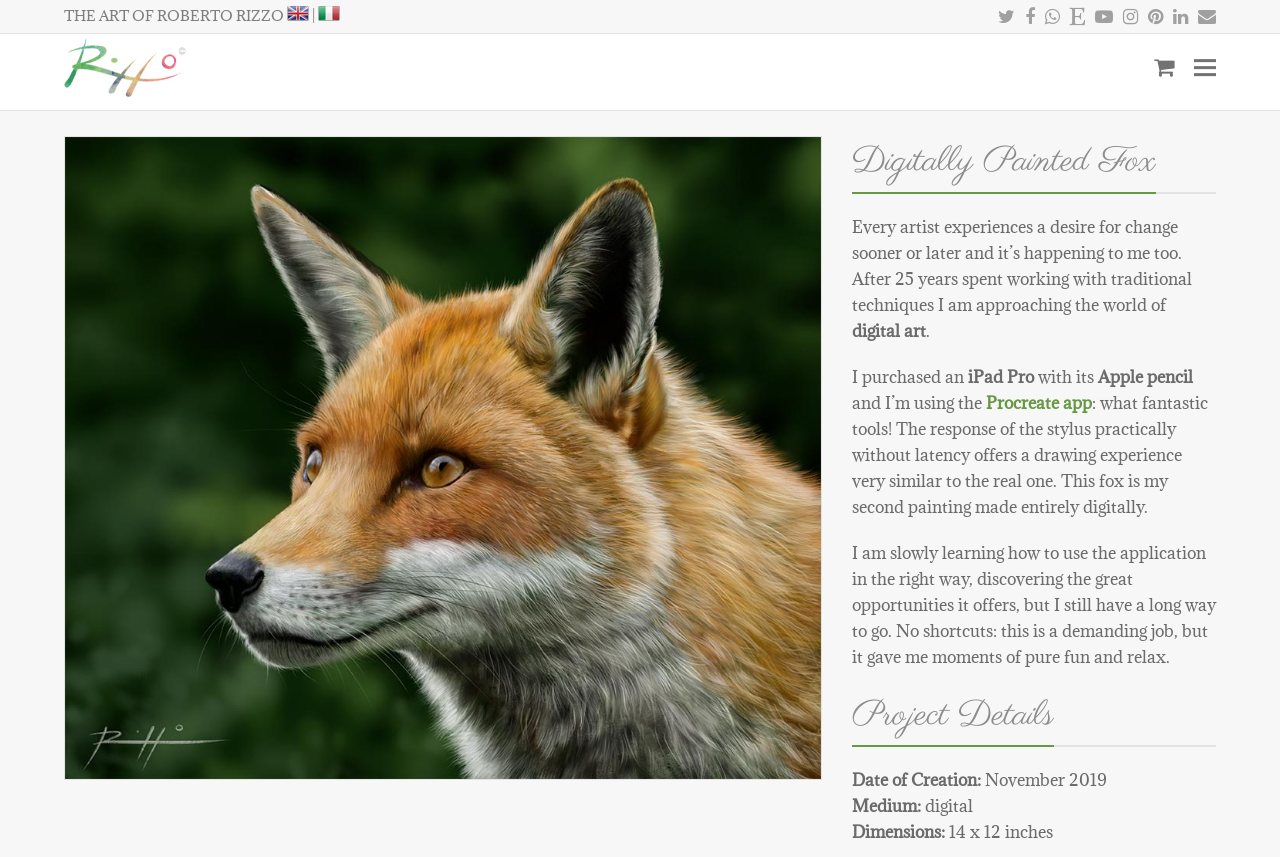What is the name of the digital art application used?
Answer the question with as much detail as possible.

The text on the webpage mentions that the artist is using the Procreate app to create digital art, and it is mentioned as a fantastic tool.